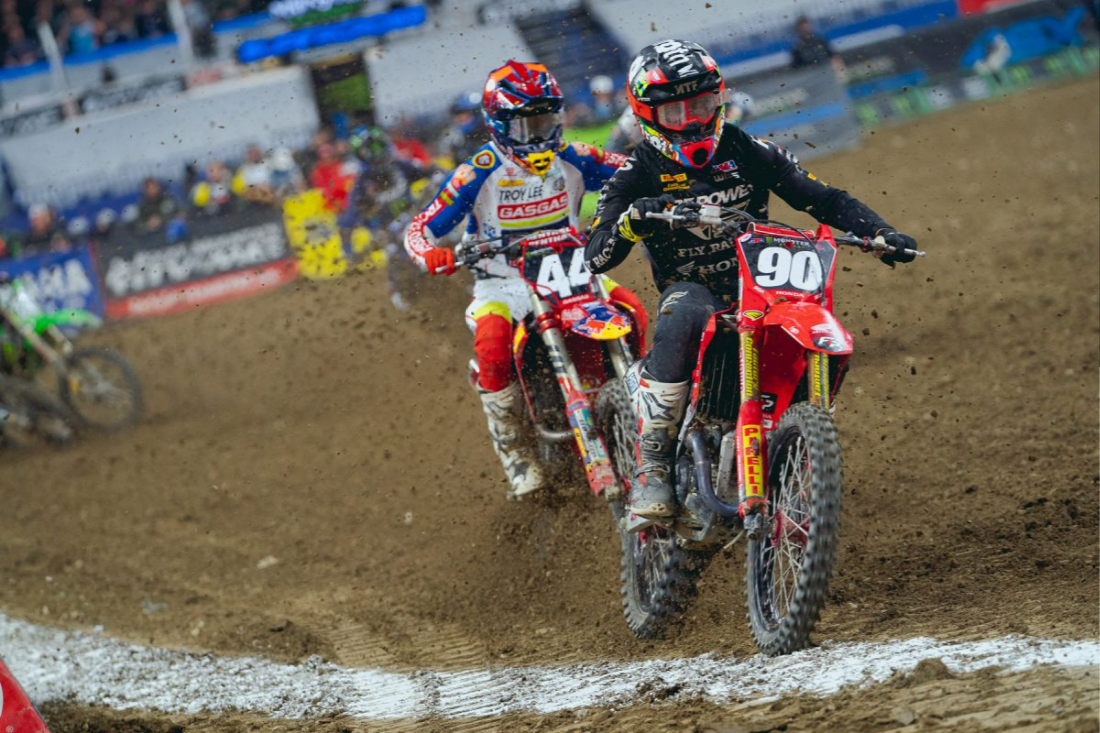What is the number on the competitor's jersey?
Give a detailed explanation using the information visible in the image.

The question asks about the number on the competitor's jersey. According to the caption, behind the rider in the foreground, a competitor in a brightly colored jersey, marked with the number 46, trails closely. Hence, the answer is 46.